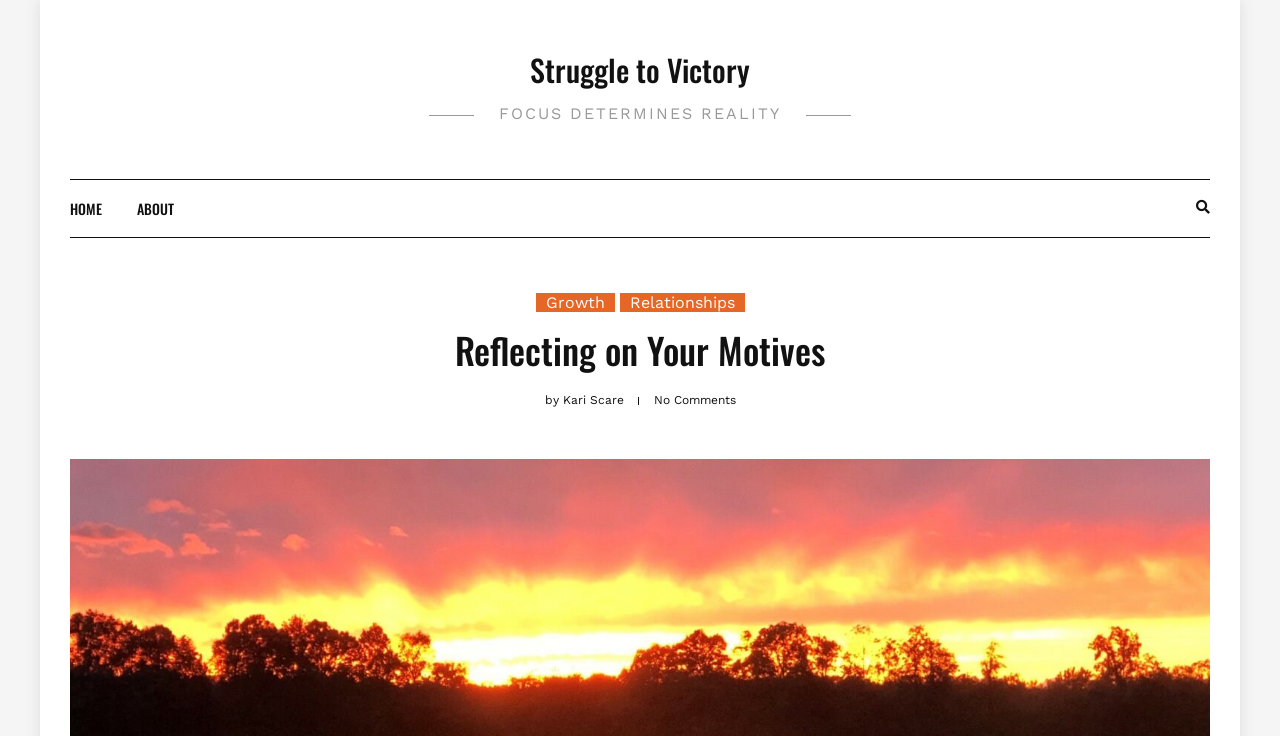Summarize the webpage with intricate details.

The webpage is titled "Reflecting on Your Motives – Struggle to Victory" and has a prominent heading "Struggle to Victory" at the top, which is also a clickable link. Below this heading, there is a static text "FOCUS DETERMINES REALITY" that spans across the middle of the page.

On the top-left corner, there are three links: "HOME", "ABOUT", and a search icon. The search icon is accompanied by a textbox with a placeholder text "Search & hit enter...". On the top-right corner, there are two more icons, one representing a bell and the other representing a user.

Below the static text, there are three links: "Growth", "Relationships", and another heading "Reflecting on Your Motives". This heading is followed by the author's name "Kari Scare" and a note "No Comments".

The overall structure of the webpage is divided into sections, with clear headings and concise text. The use of icons and links creates a sense of navigation and organization.